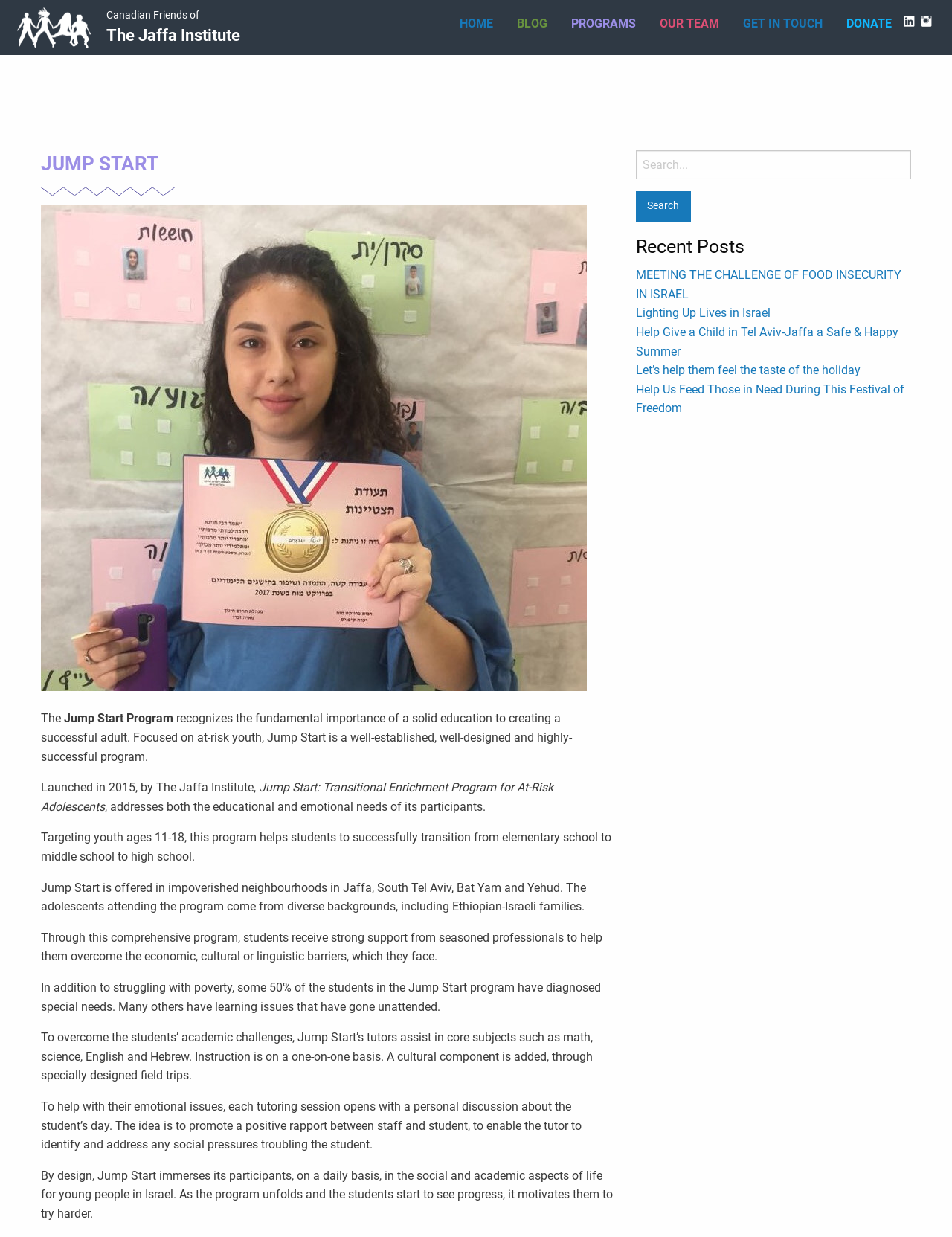Create an elaborate caption that covers all aspects of the webpage.

The webpage is about the "Jump Start" program by the Jaffa Institute, which focuses on providing education and support to at-risk youth. At the top left corner, there is a logo image and a link to the Canadian Friends of the Jaffa Institute. Below this, there are two lines of text: "Canadian Friends of" and "The Jaffa Institute". 

On the top right corner, there are several social media links, including Facebook, Twitter, and Instagram, represented by icons. Next to these, there is a navigation menu with links to "HOME", "BLOG", "PROGRAMS", "OUR TEAM", "GET IN TOUCH", and "DONATE". 

Below the navigation menu, there is a large heading "JUMP START" and an image related to the program. The main content of the page is divided into two sections. On the left side, there is a block of text that describes the Jump Start program, its goals, and its activities. The text is divided into several paragraphs, each describing a different aspect of the program. 

On the right side, there is a search bar with a button and a heading "Recent Posts". Below this, there are several links to recent blog posts, each with a title and a brief description. The posts seem to be related to the Jaffa Institute's activities and programs.